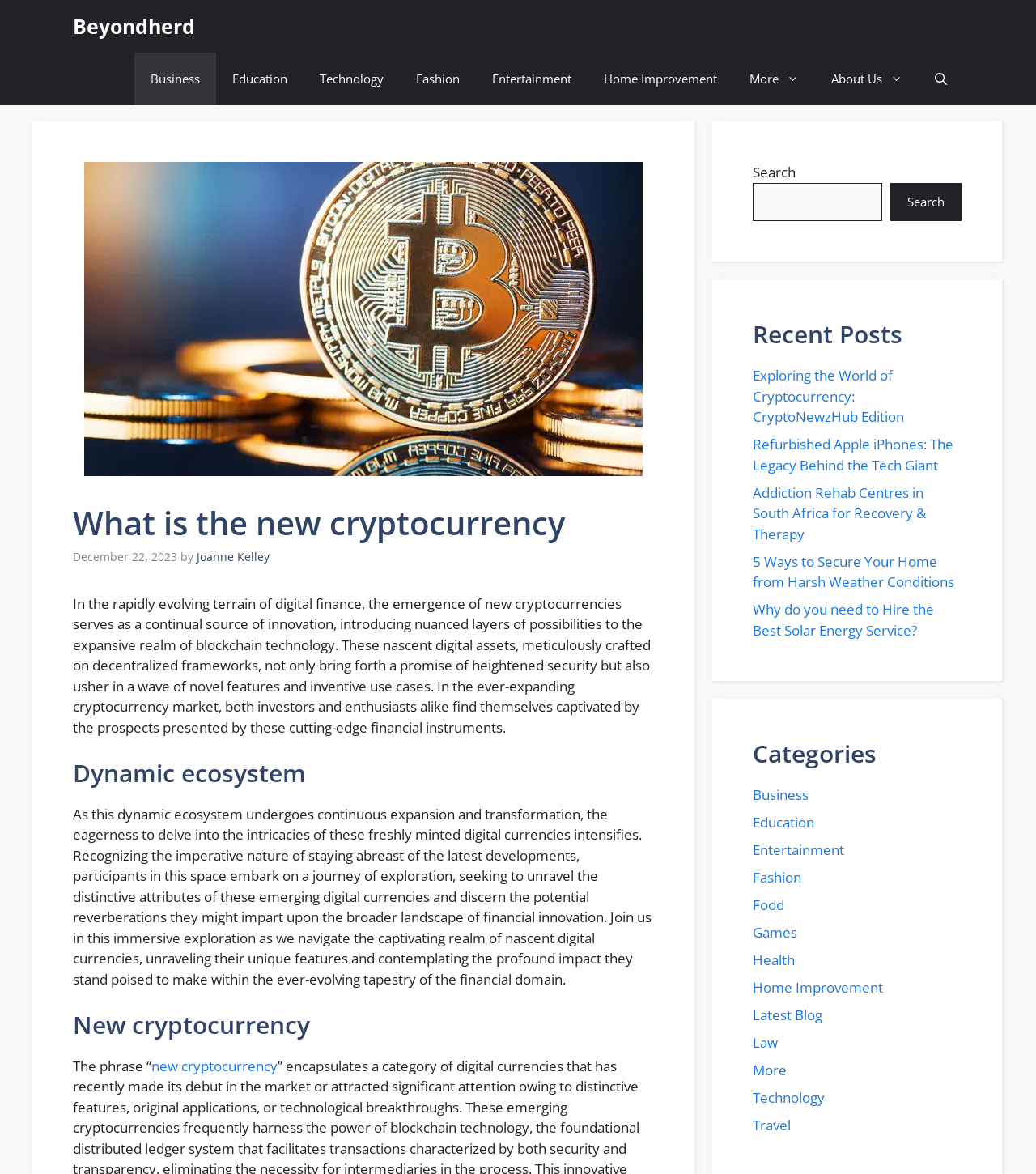What categories are available on the website?
Answer the question with as much detail as possible.

The categories available on the website can be found by looking at the 'Categories' section, which lists various categories such as Business, Education, Entertainment, Fashion, and more.